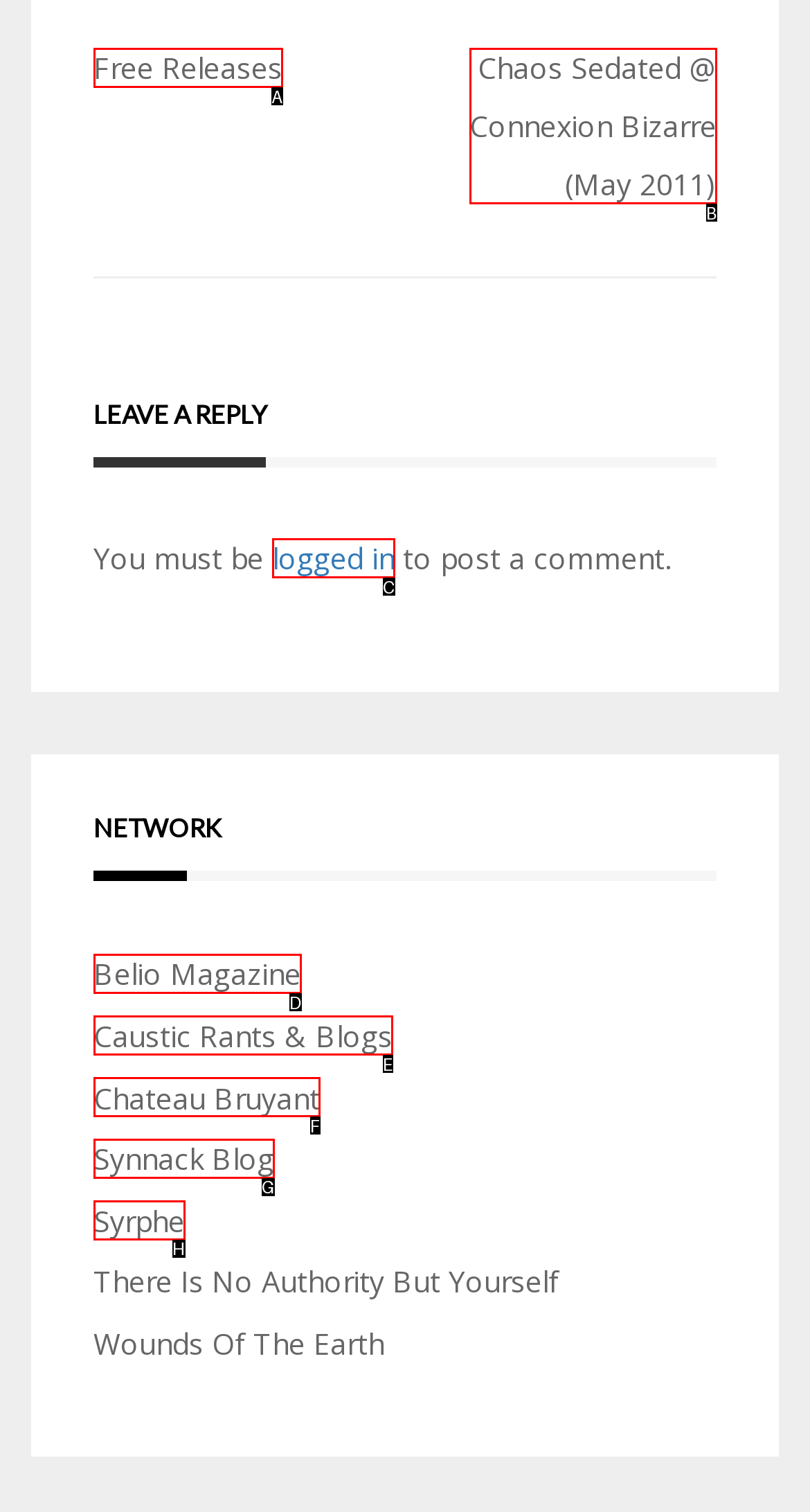Please select the letter of the HTML element that fits the description: Caustic Rants & Blogs. Answer with the option's letter directly.

E